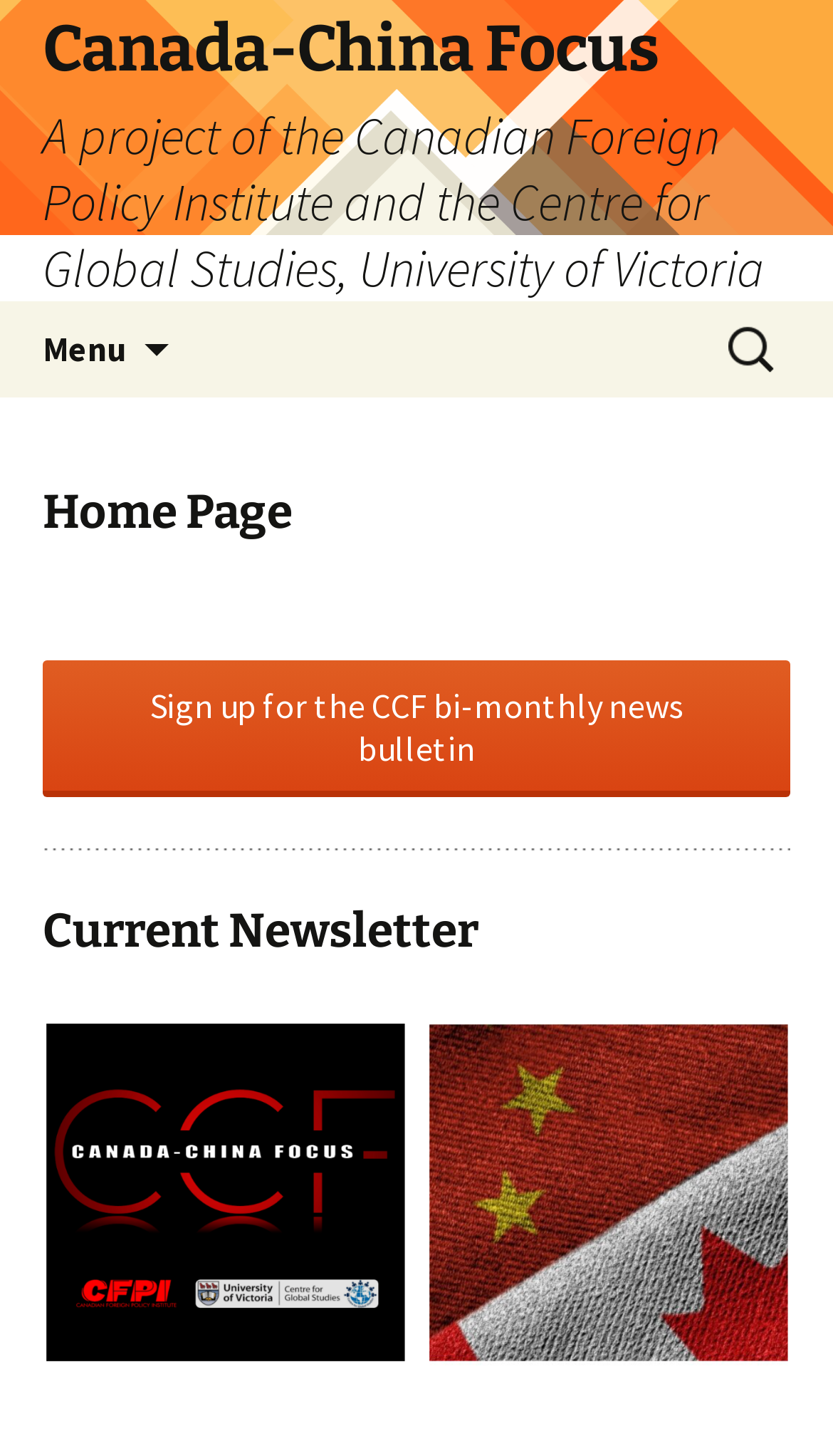What is the name of the project?
Use the image to answer the question with a single word or phrase.

Canada-China Focus